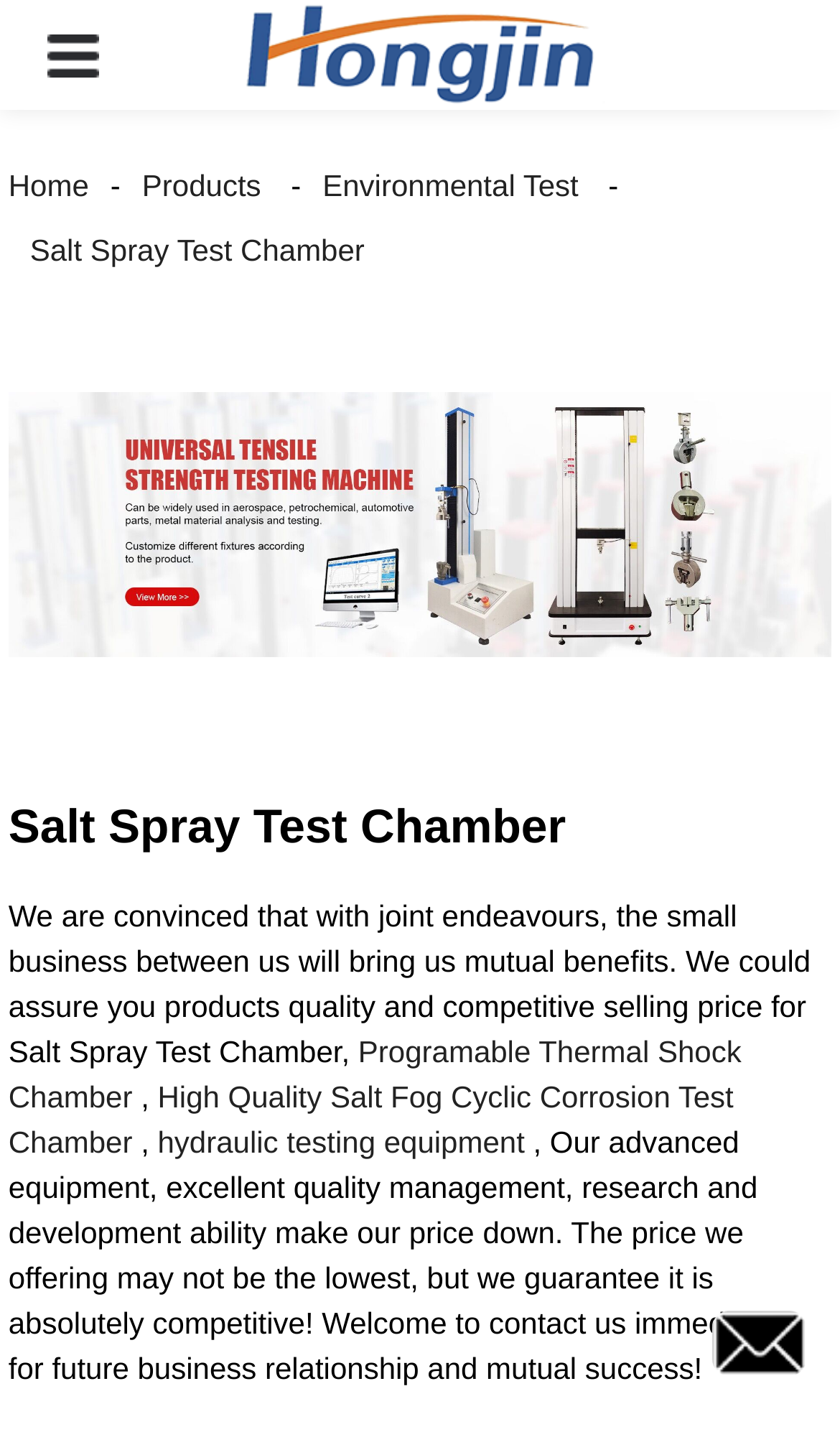What is the purpose of the carousel?
Examine the image and give a concise answer in one word or a short phrase.

To showcase products